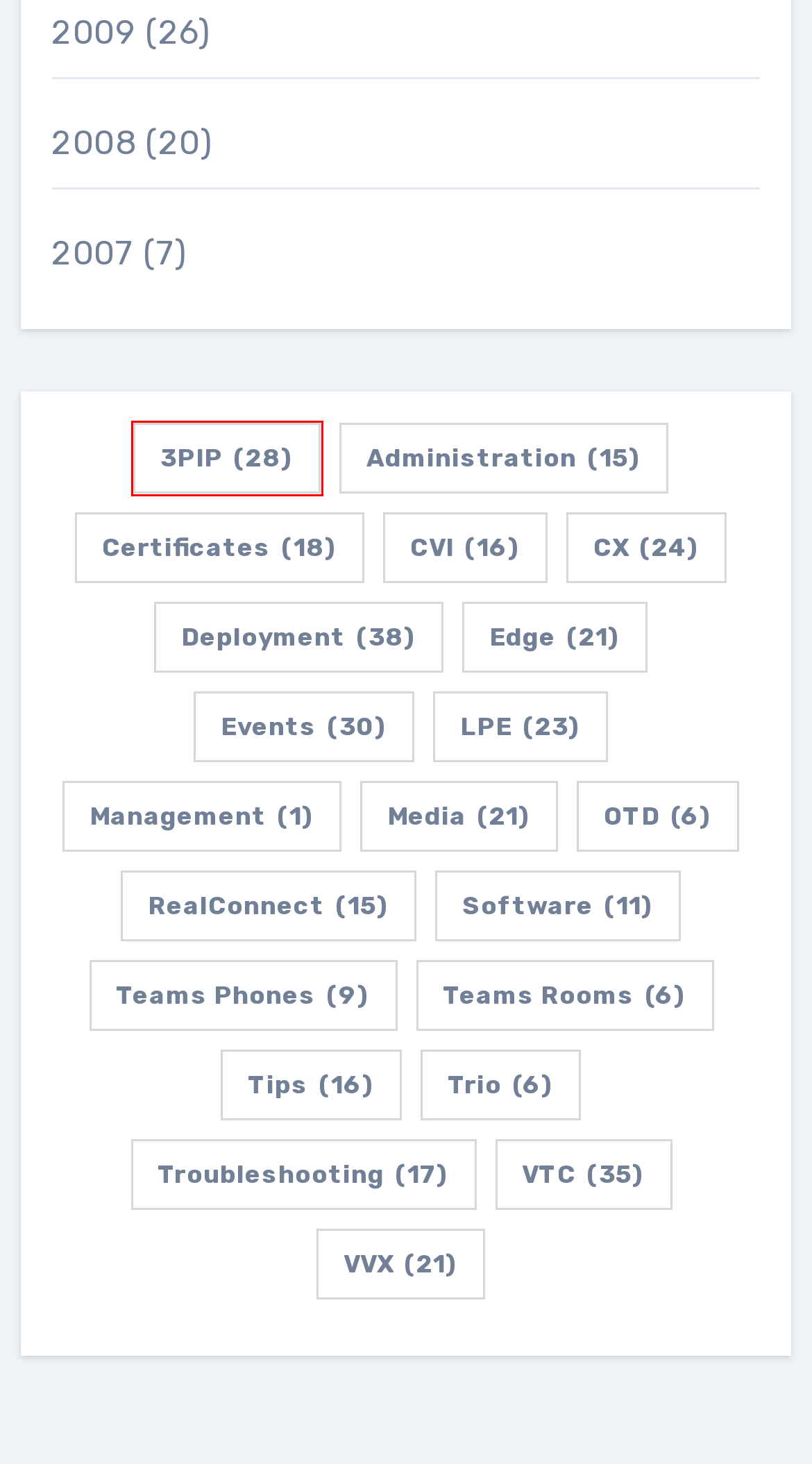You are provided with a screenshot of a webpage that has a red bounding box highlighting a UI element. Choose the most accurate webpage description that matches the new webpage after clicking the highlighted element. Here are your choices:
A. Deployment – Jeff Schertz's Blog
B. Teams Rooms – Jeff Schertz's Blog
C. Tips – Jeff Schertz's Blog
D. 3PIP – Jeff Schertz's Blog
E. LPE – Jeff Schertz's Blog
F. CVI – Jeff Schertz's Blog
G. Edge – Jeff Schertz's Blog
H. VTC – Jeff Schertz's Blog

D